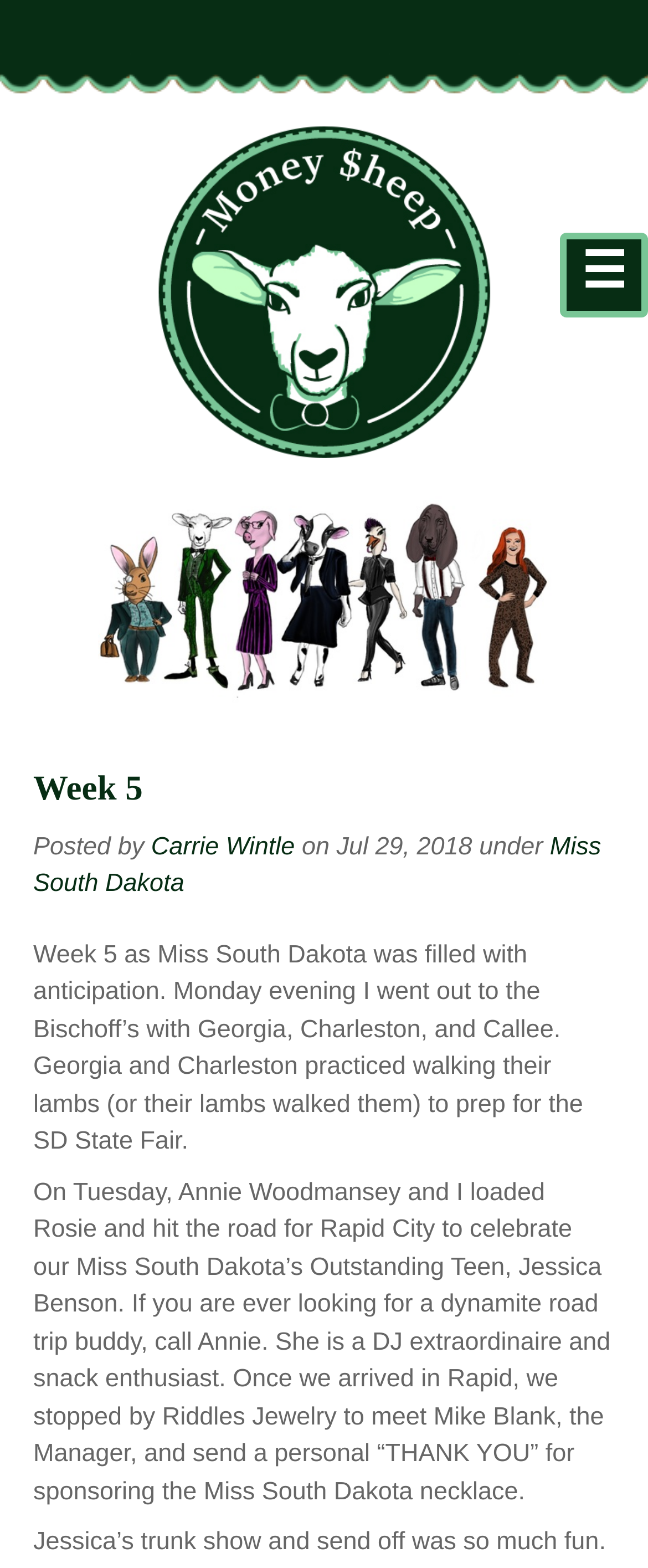Answer the question with a single word or phrase: 
Who wrote the article?

Carrie Wintle